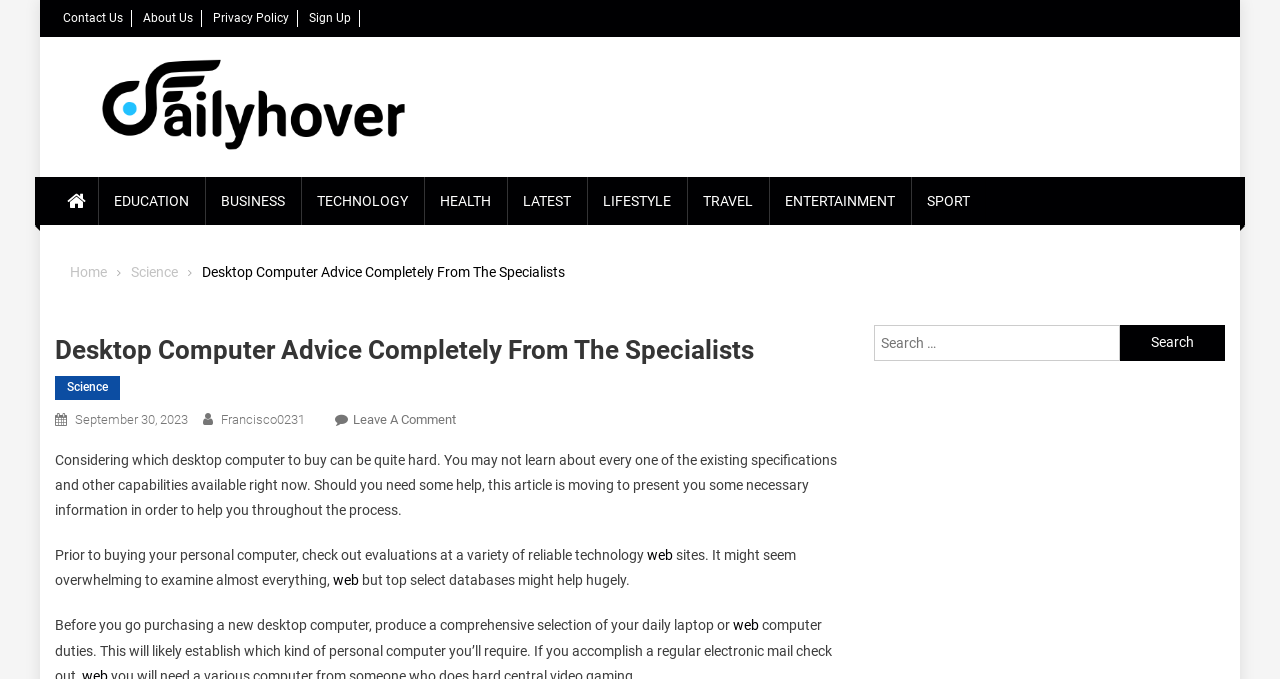Identify the main heading from the webpage and provide its text content.

Desktop Computer Advice Completely From The Specialists